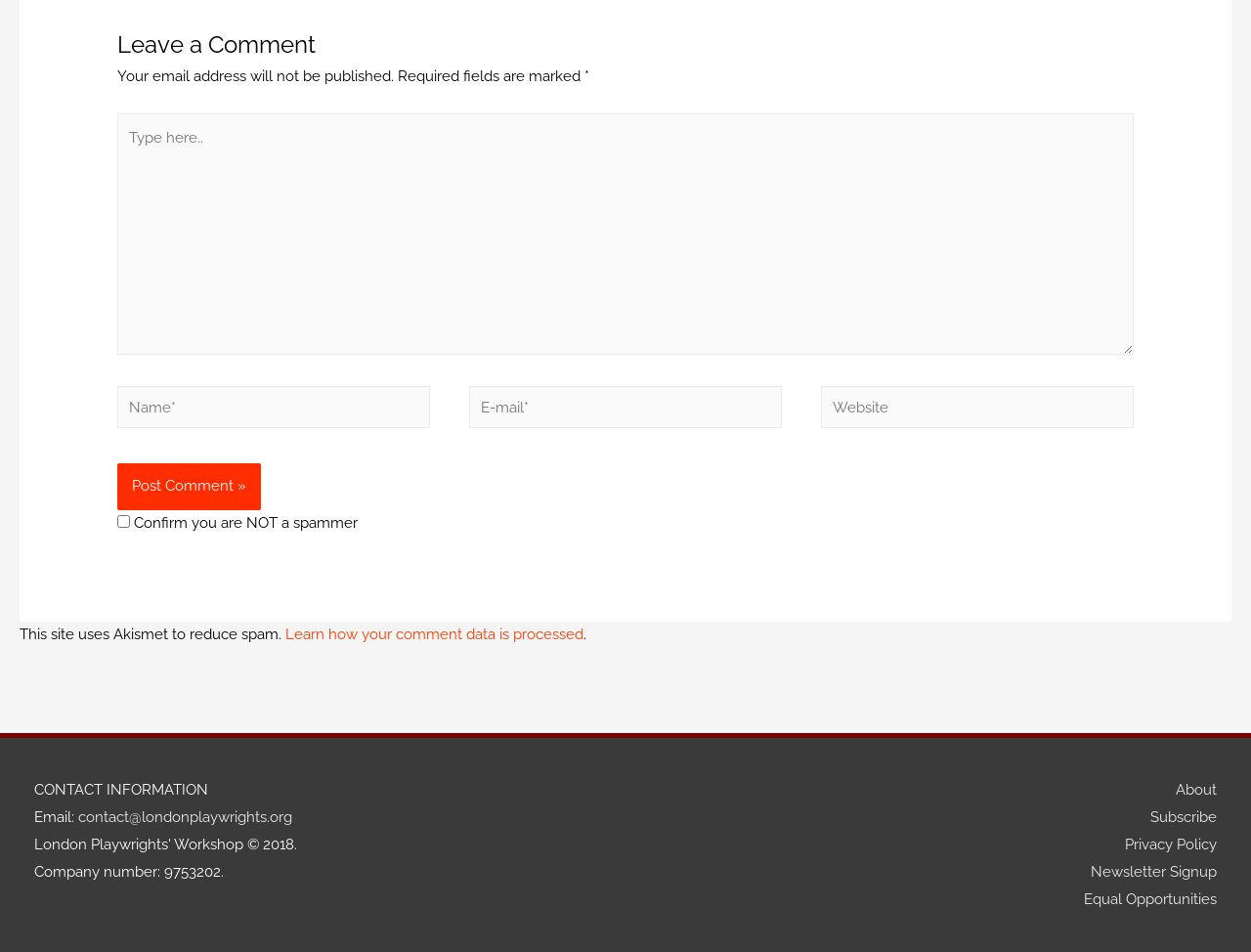Please specify the coordinates of the bounding box for the element that should be clicked to carry out this instruction: "Type your comment". The coordinates must be four float numbers between 0 and 1, formatted as [left, top, right, bottom].

[0.094, 0.119, 0.906, 0.373]